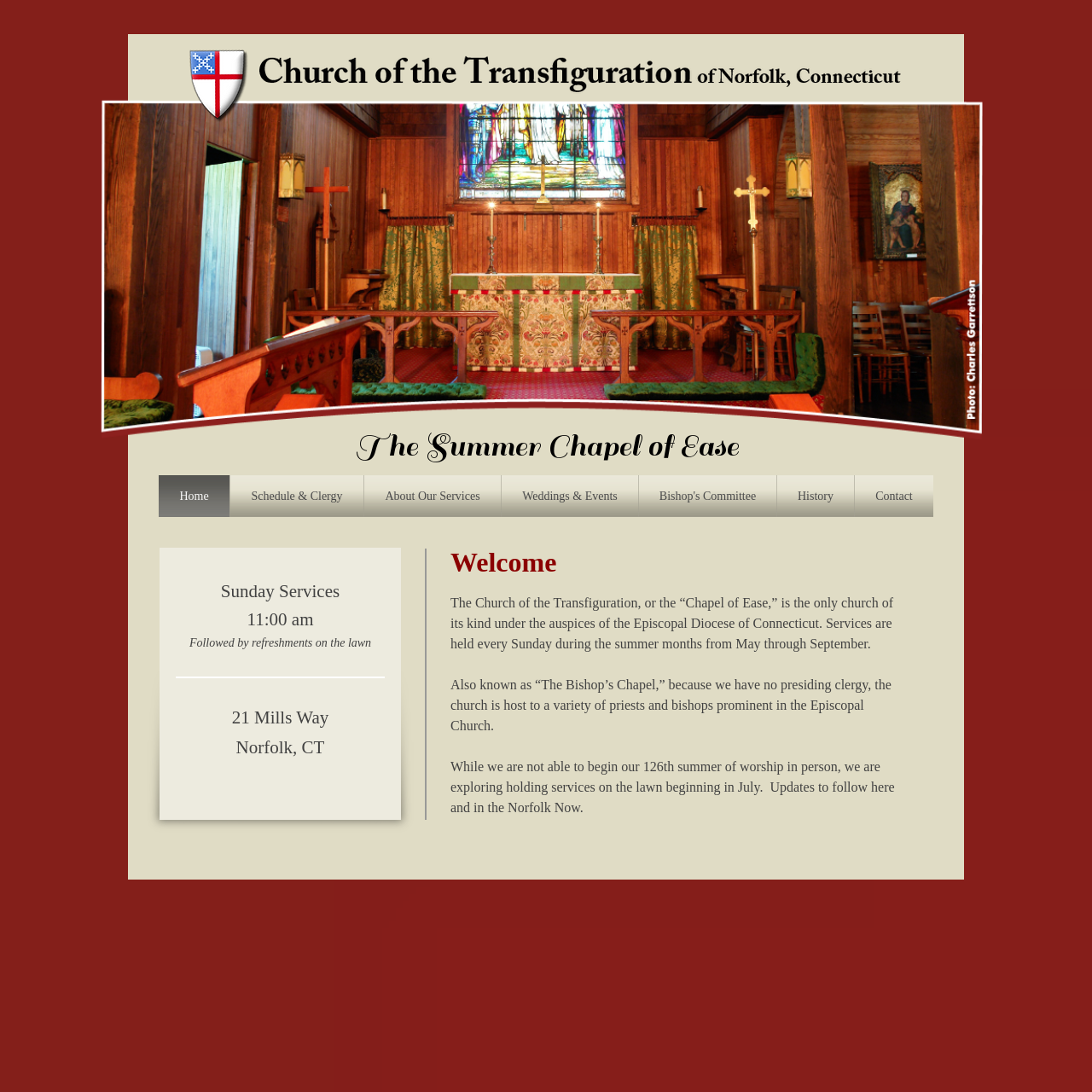Given the webpage screenshot and the description, determine the bounding box coordinates (top-left x, top-left y, bottom-right x, bottom-right y) that define the location of the UI element matching this description: Weddings & Events

[0.463, 0.435, 0.58, 0.473]